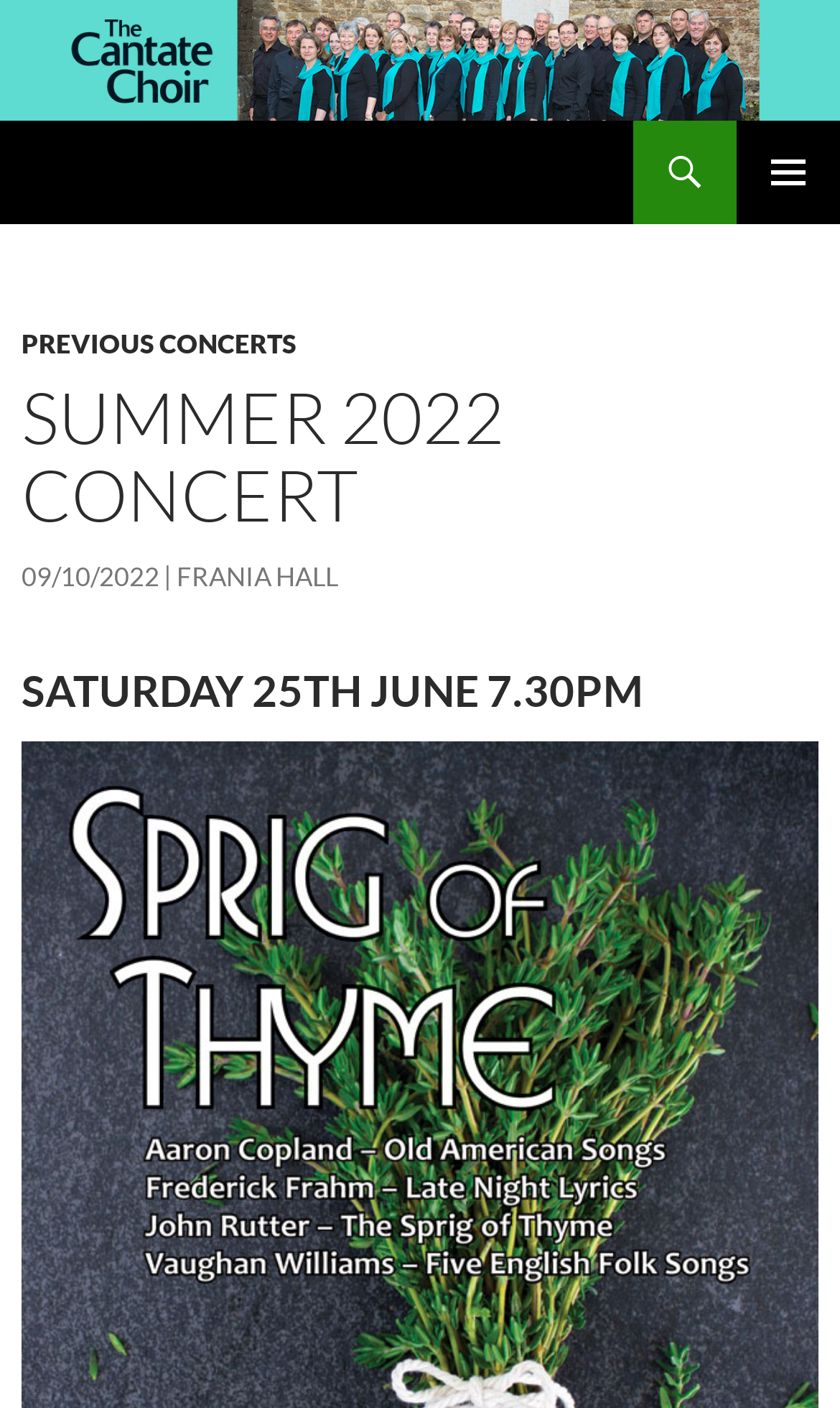Specify the bounding box coordinates (top-left x, top-left y, bottom-right x, bottom-right y) of the UI element in the screenshot that matches this description: Frania Hall

[0.21, 0.398, 0.403, 0.42]